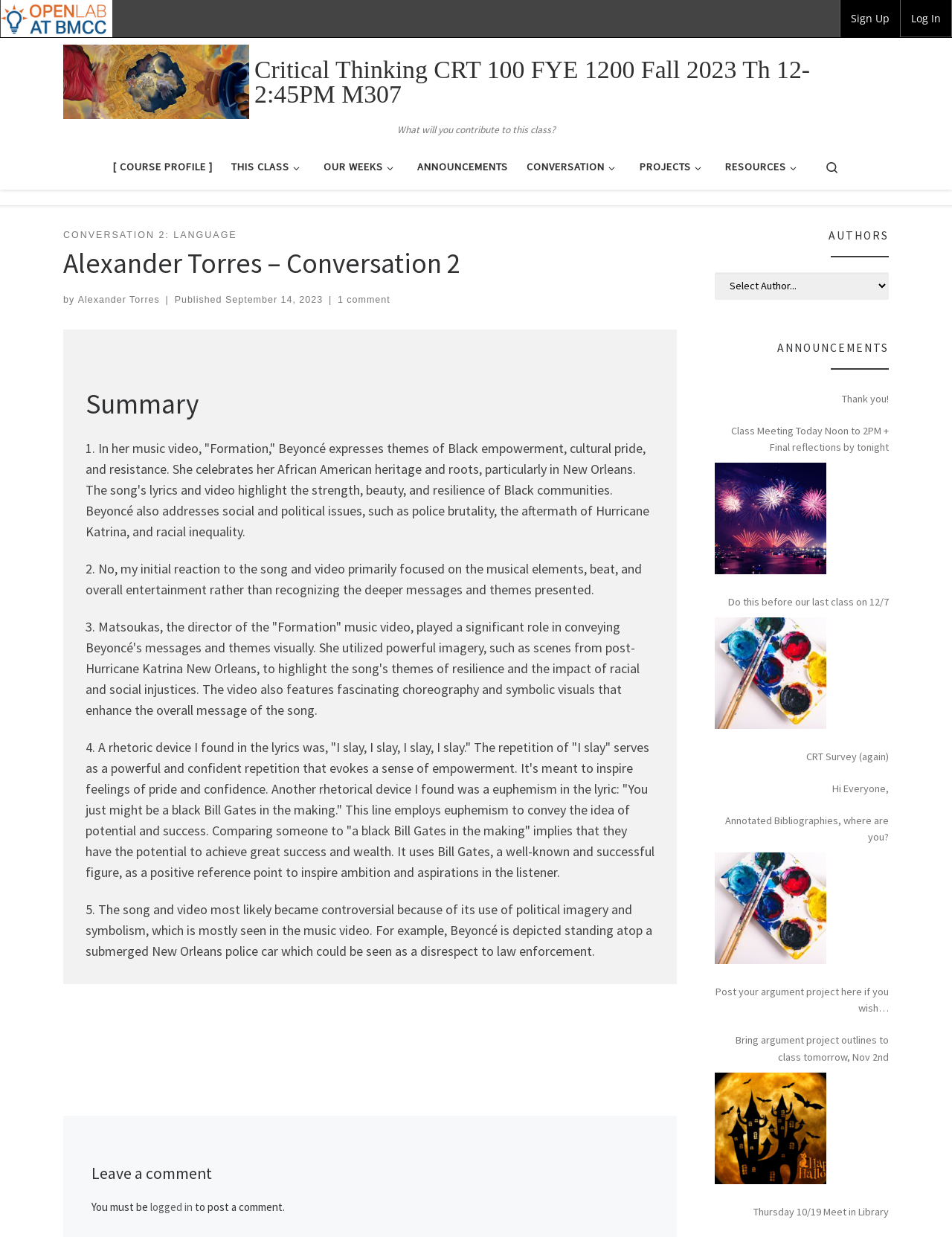Provide the bounding box coordinates in the format (top-left x, top-left y, bottom-right x, bottom-right y). All values are floating point numbers between 0 and 1. Determine the bounding box coordinate of the UI element described as: [ Course Profile ]

[0.113, 0.122, 0.228, 0.147]